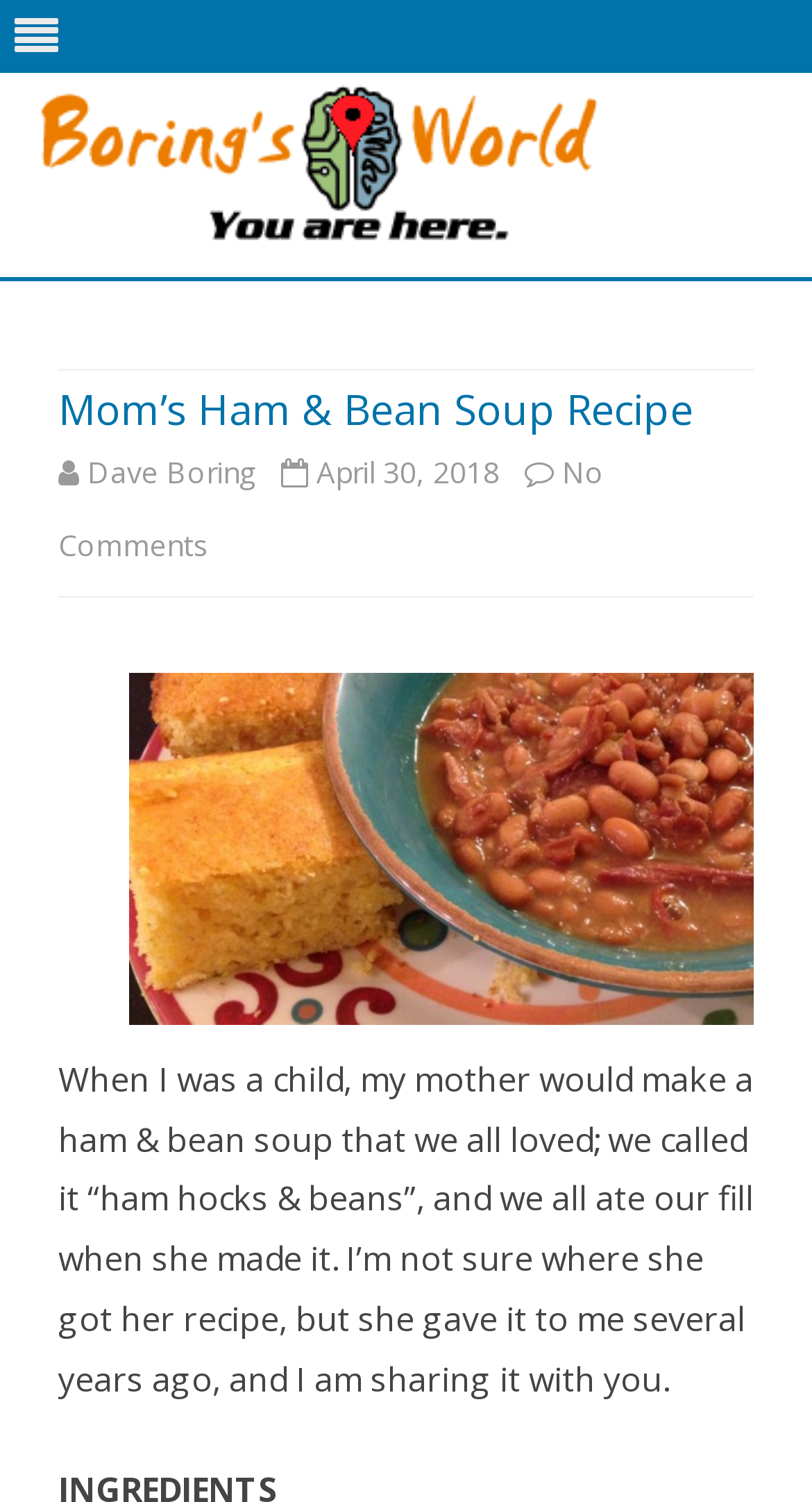What is the name of the recipe?
Provide a detailed and well-explained answer to the question.

I found the answer by looking at the heading element which contains the text 'Mom’s Ham & Bean Soup Recipe'. This heading is a child of the HeaderAsNonLandmark element, which suggests that it is a main title on the page.